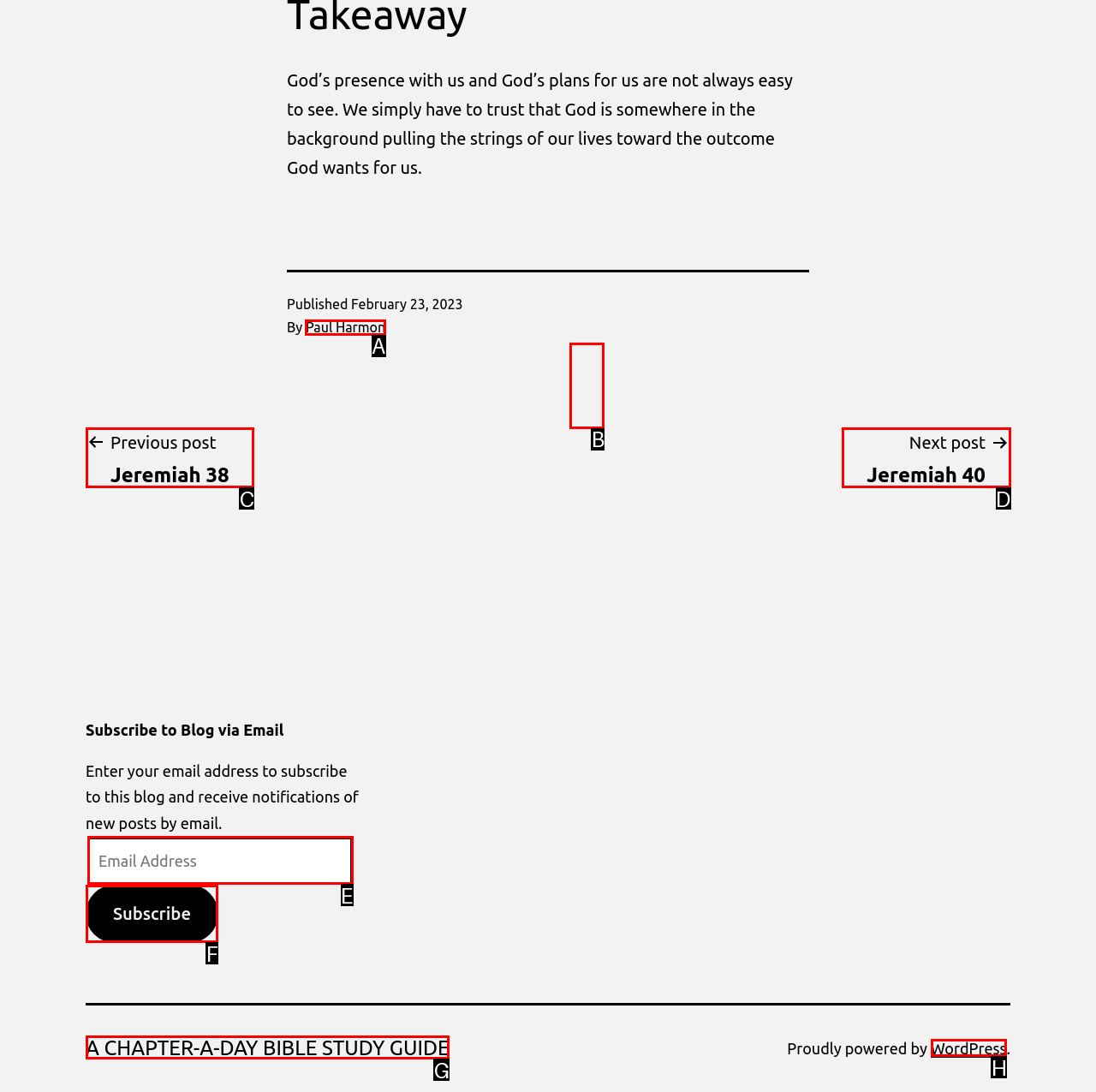Determine which element should be clicked for this task: Subscribe to the blog via email
Answer with the letter of the selected option.

E